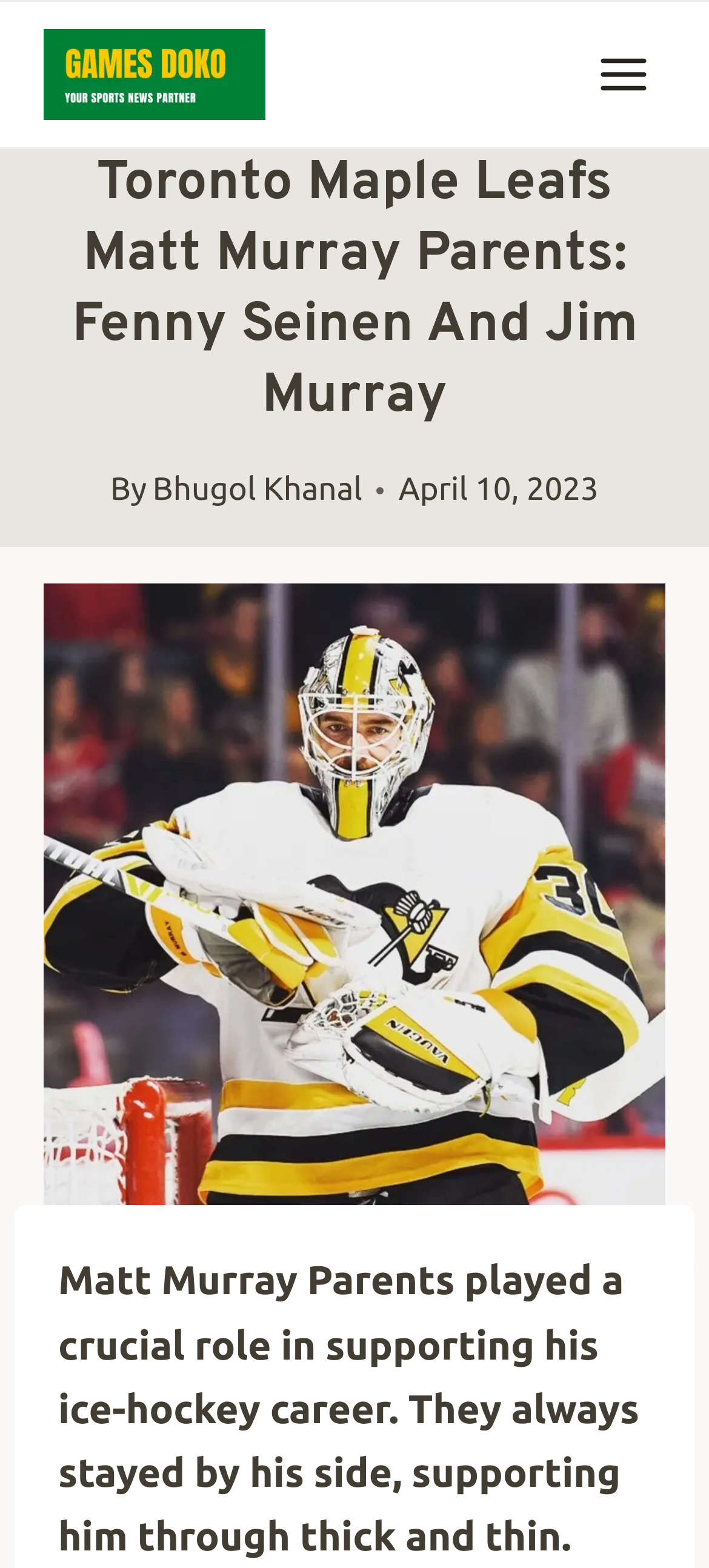Please find and provide the title of the webpage.

Toronto Maple Leafs Matt Murray Parents: Fenny Seinen And Jim Murray